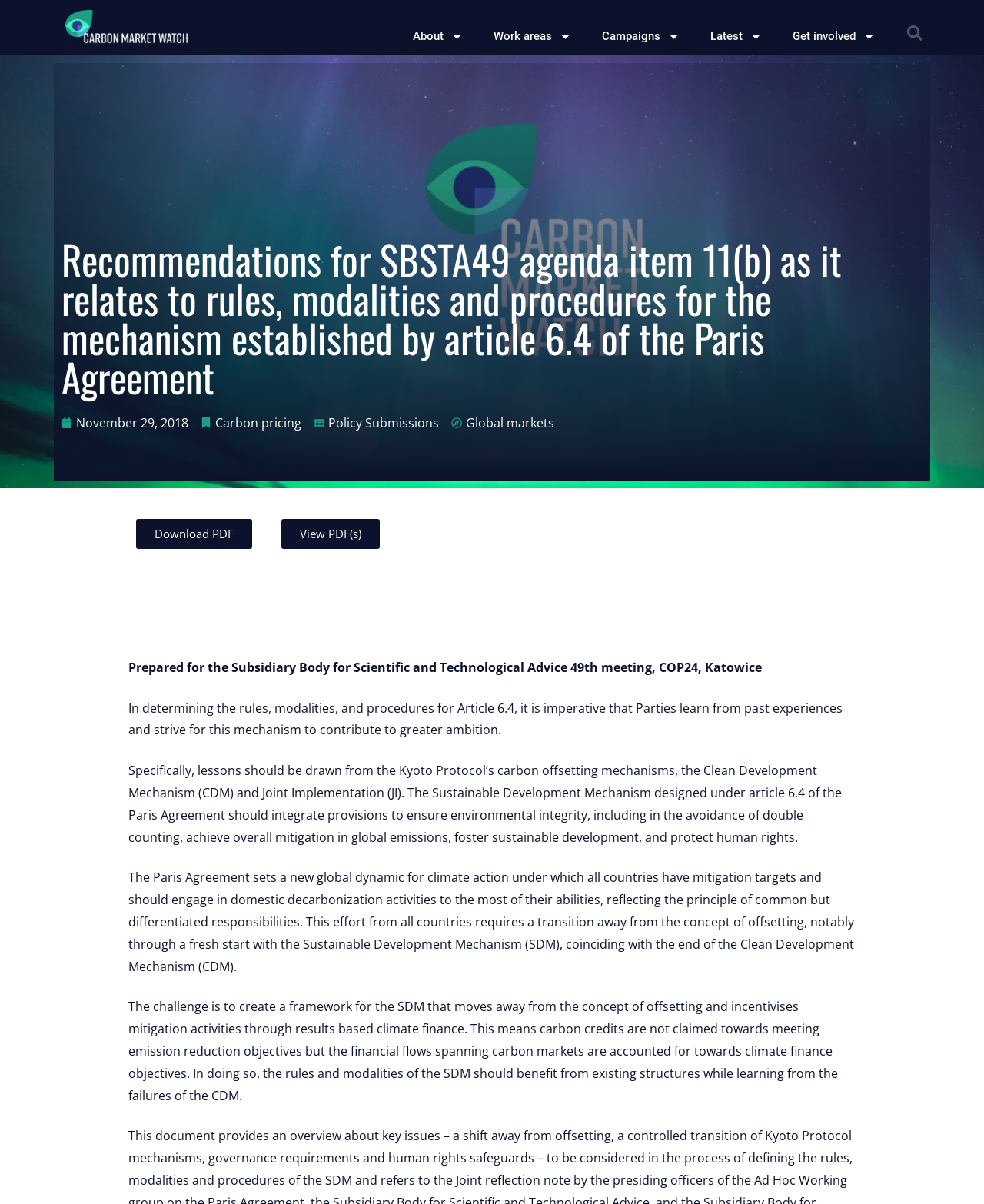Determine the bounding box for the UI element as described: "Get involved". The coordinates should be represented as four float numbers between 0 and 1, formatted as [left, top, right, bottom].

[0.79, 0.008, 0.905, 0.052]